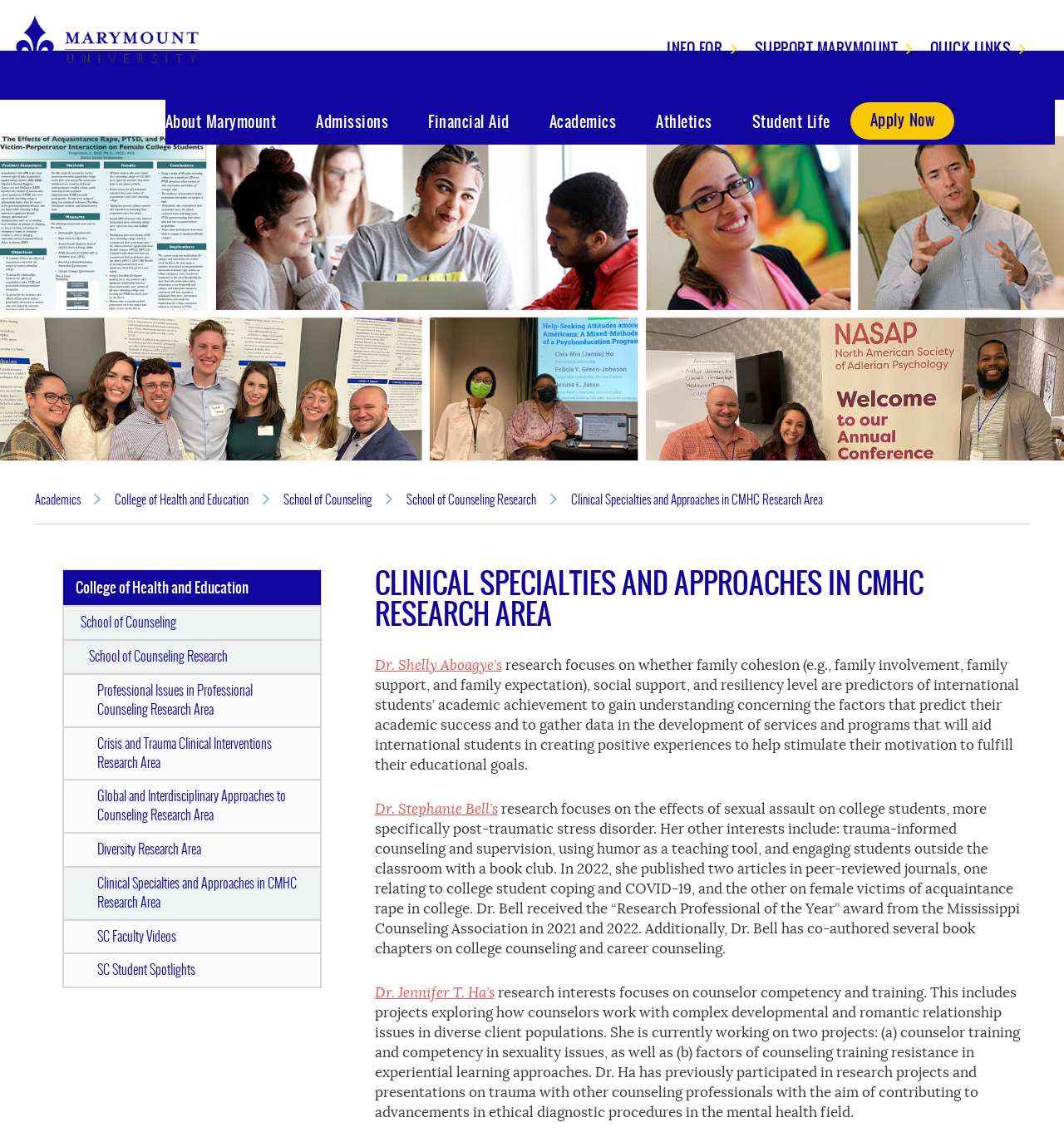Identify the bounding box coordinates of the region that should be clicked to execute the following instruction: "Explore the Clinical Specialties and Approaches in CMHC Research Area".

[0.537, 0.429, 0.773, 0.445]